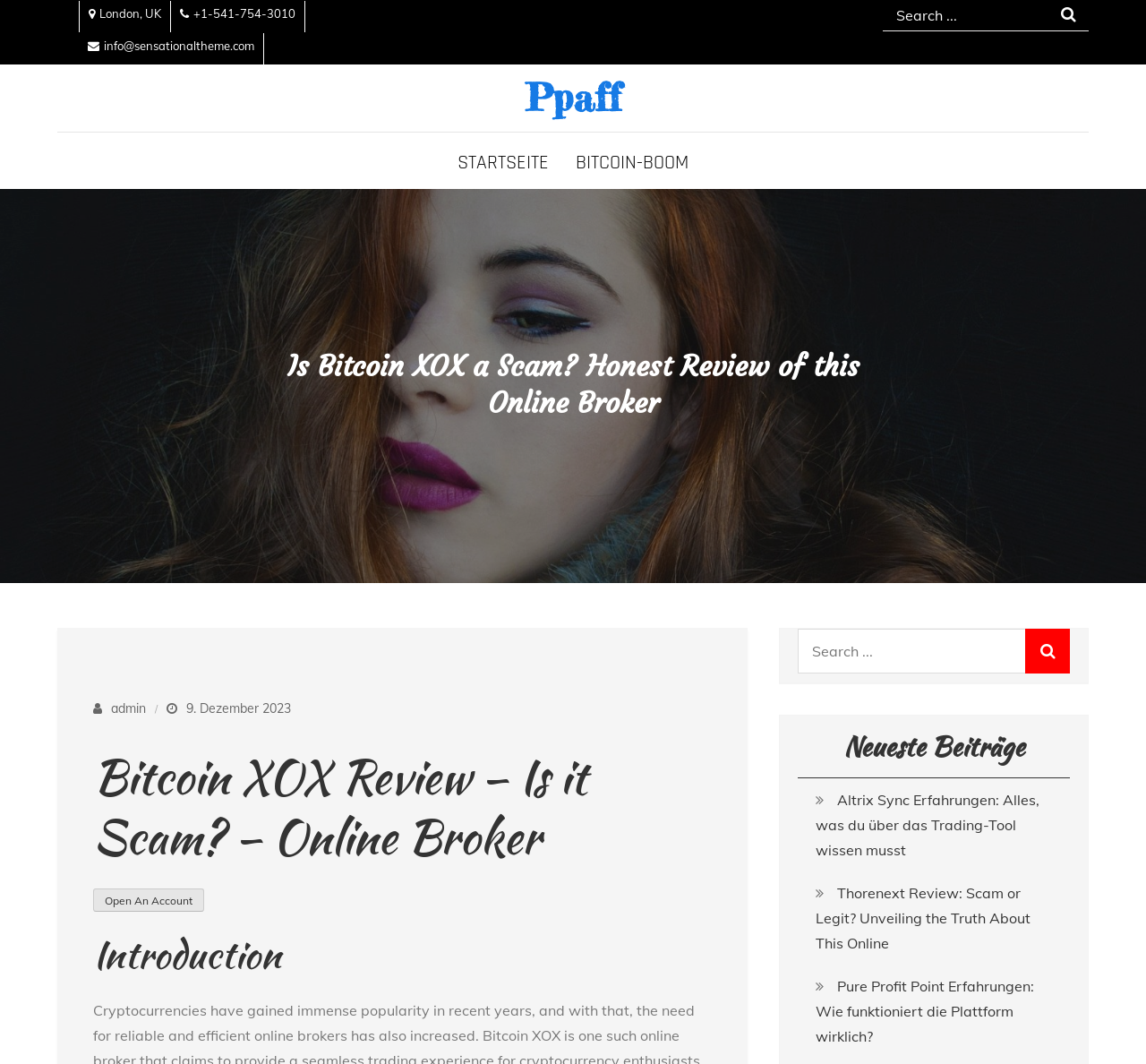Please locate the bounding box coordinates of the region I need to click to follow this instruction: "Read the Bitcoin XOX review".

[0.227, 0.302, 0.773, 0.423]